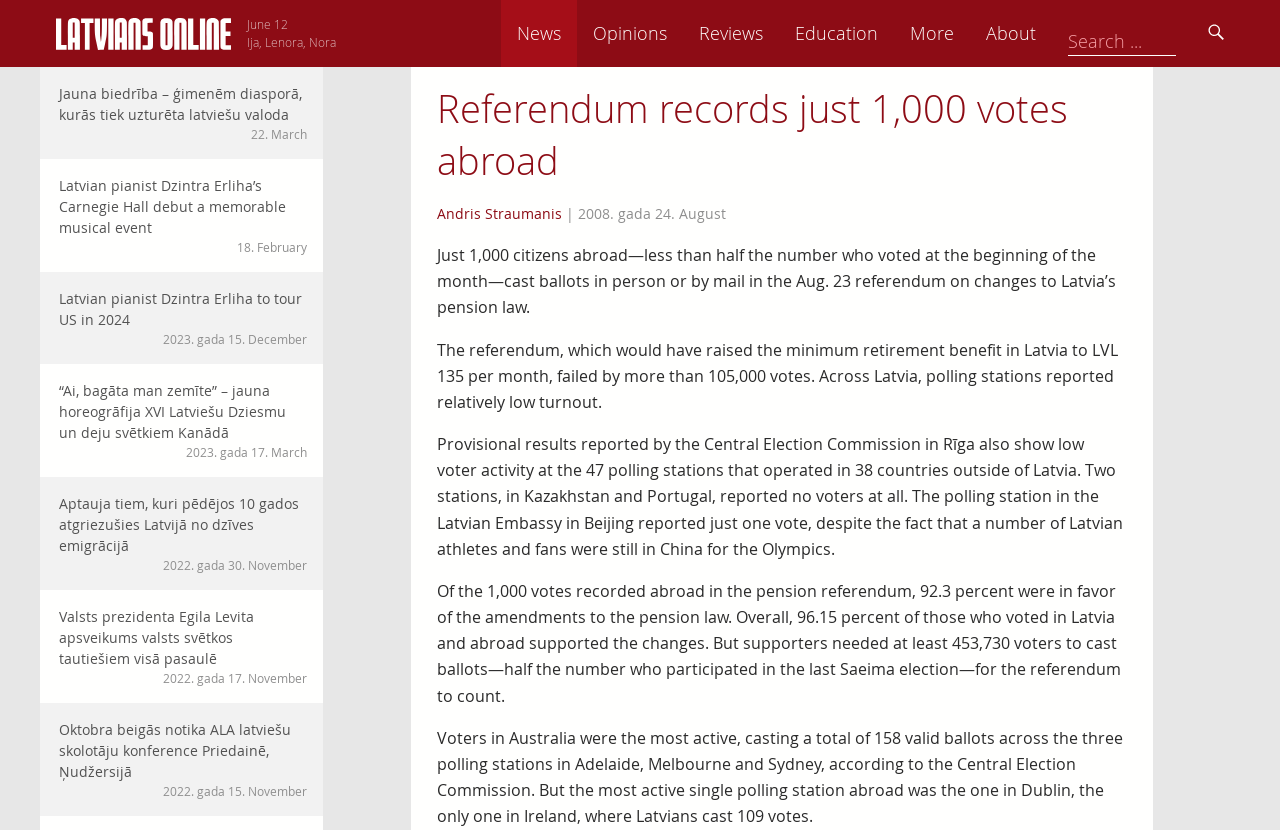Which city had the most active single polling station abroad?
Provide an in-depth answer to the question, covering all aspects.

The answer can be found in the last paragraph of the article, which states 'But the most active single polling station abroad was the one in Dublin, the only one in Ireland, where Latvians cast 109 votes.'